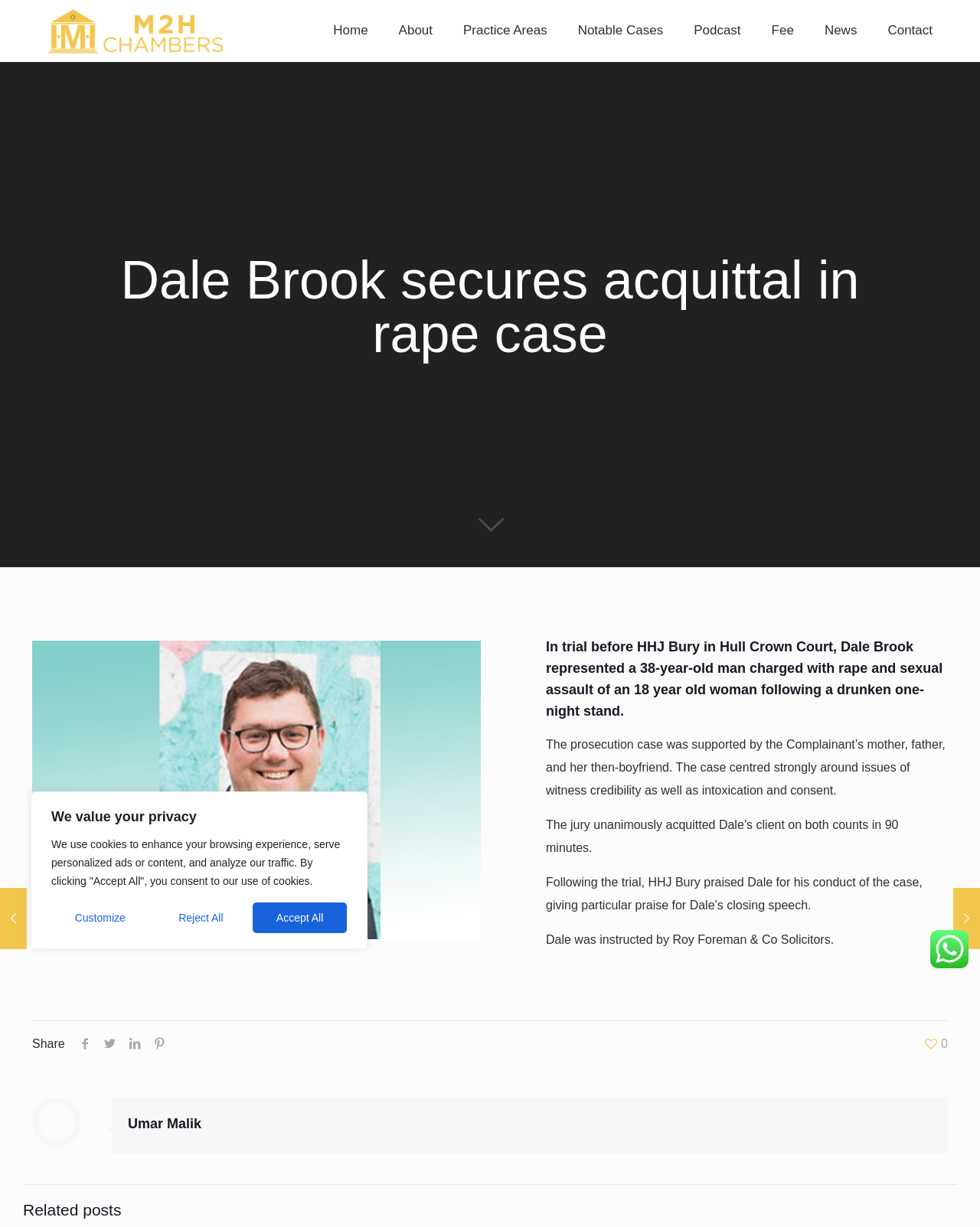Determine the bounding box coordinates of the region to click in order to accomplish the following instruction: "Click the Richard Wright KC appointed Deputy High Court Judge link". Provide the coordinates as four float numbers between 0 and 1, specifically [left, top, right, bottom].

[0.0, 0.724, 0.027, 0.774]